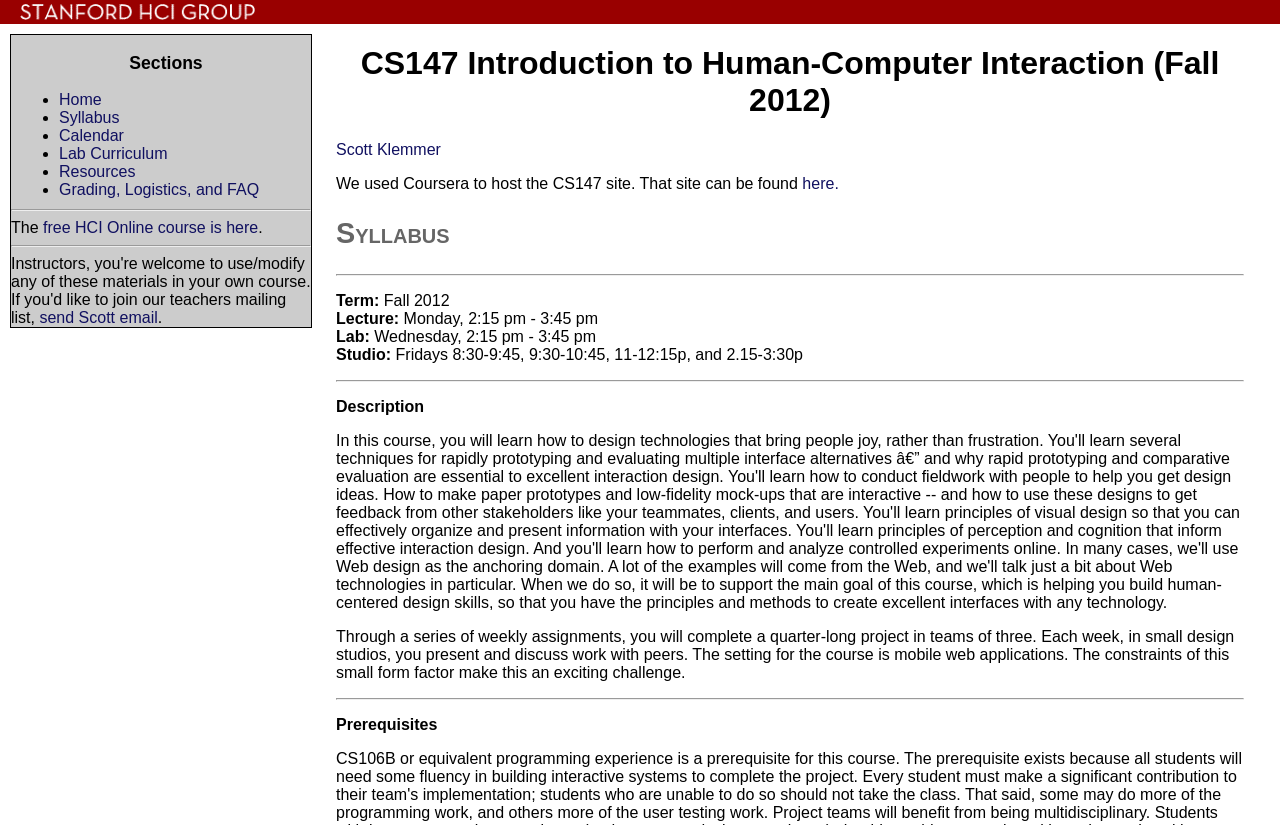Can you find the bounding box coordinates for the element to click on to achieve the instruction: "Access the 'CS147 Introduction to Human-Computer Interaction' course"?

[0.262, 0.171, 0.344, 0.191]